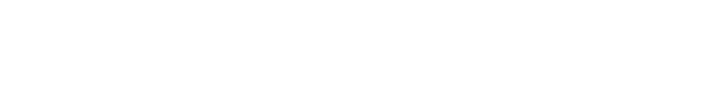Provide an in-depth description of the image you see.

The image displays an advertisement for the "Oakwell Beer Spa," highlighting its status as the top-rated attraction to visit in Denver. The promotional content invites readers to consider visiting the spa, emphasizing its unique experience. The text suggests that it offers something special, aimed at attracting those interested in local activities and relaxation options. This image aligns with the overall theme of the page, which focuses on stylish and popular destinations within Denver.